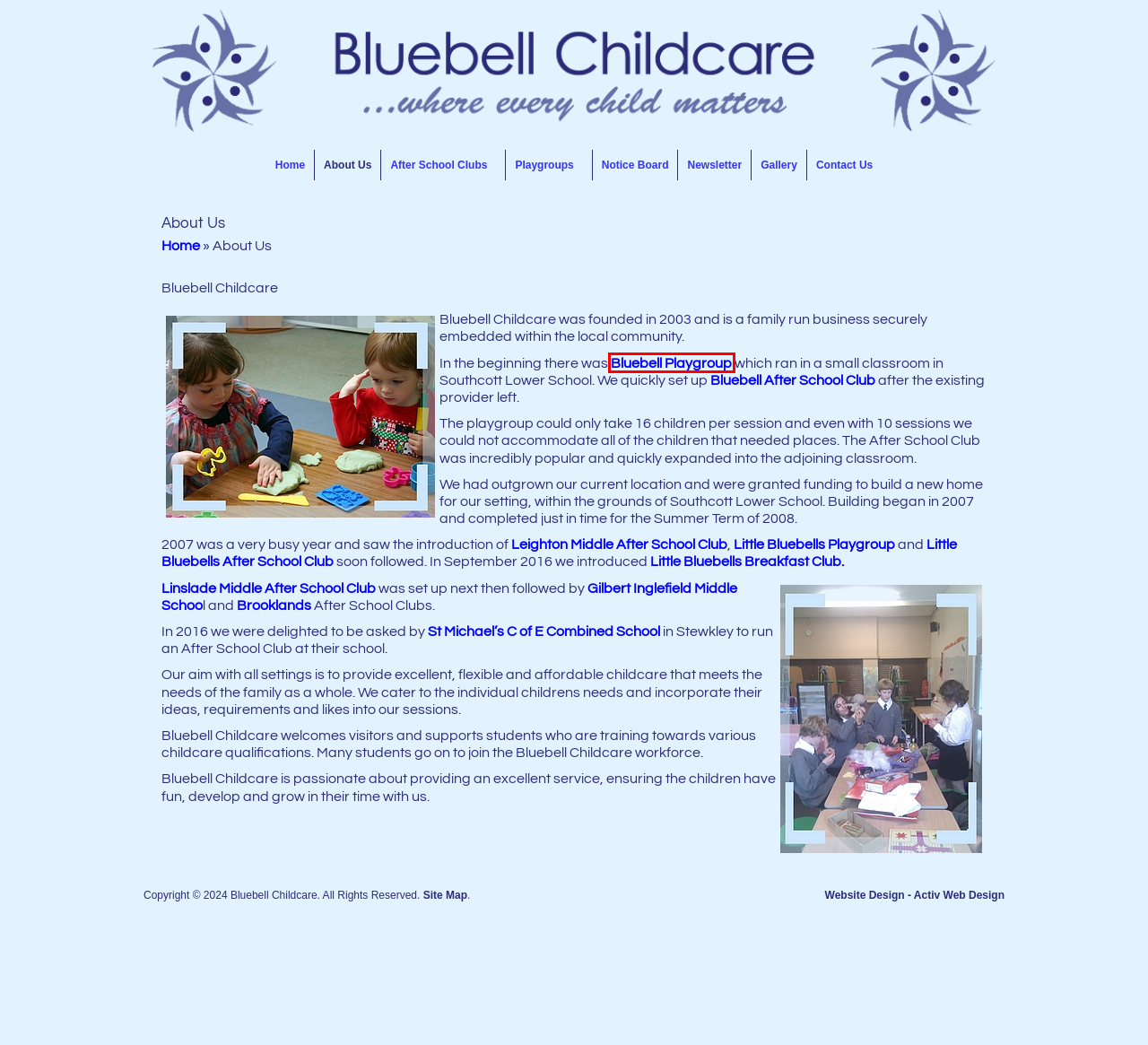Observe the screenshot of a webpage with a red bounding box highlighting an element. Choose the webpage description that accurately reflects the new page after the element within the bounding box is clicked. Here are the candidates:
A. Bluebell - After School Clubs
B. Bluebell Playgroup
C. Bluebell - Contact Us
D. Linslade Middle ASC
E. Leighton Middle ASC
F. Strategic Digital Marketing | Home | activ Strategic Marketing
G. Gallery
H. Bluebell ASC

B